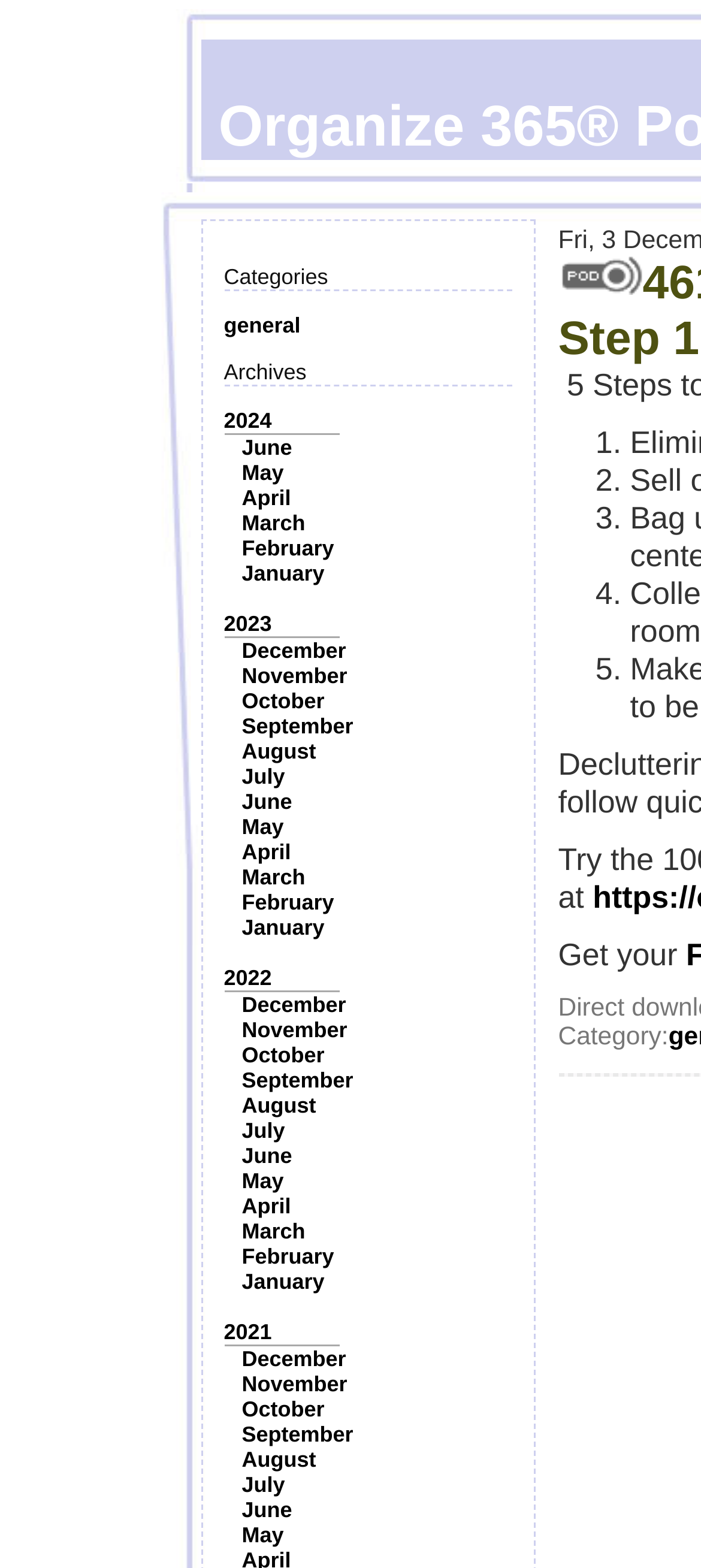Identify the bounding box coordinates necessary to click and complete the given instruction: "Click on the 'general' category".

[0.319, 0.199, 0.429, 0.216]